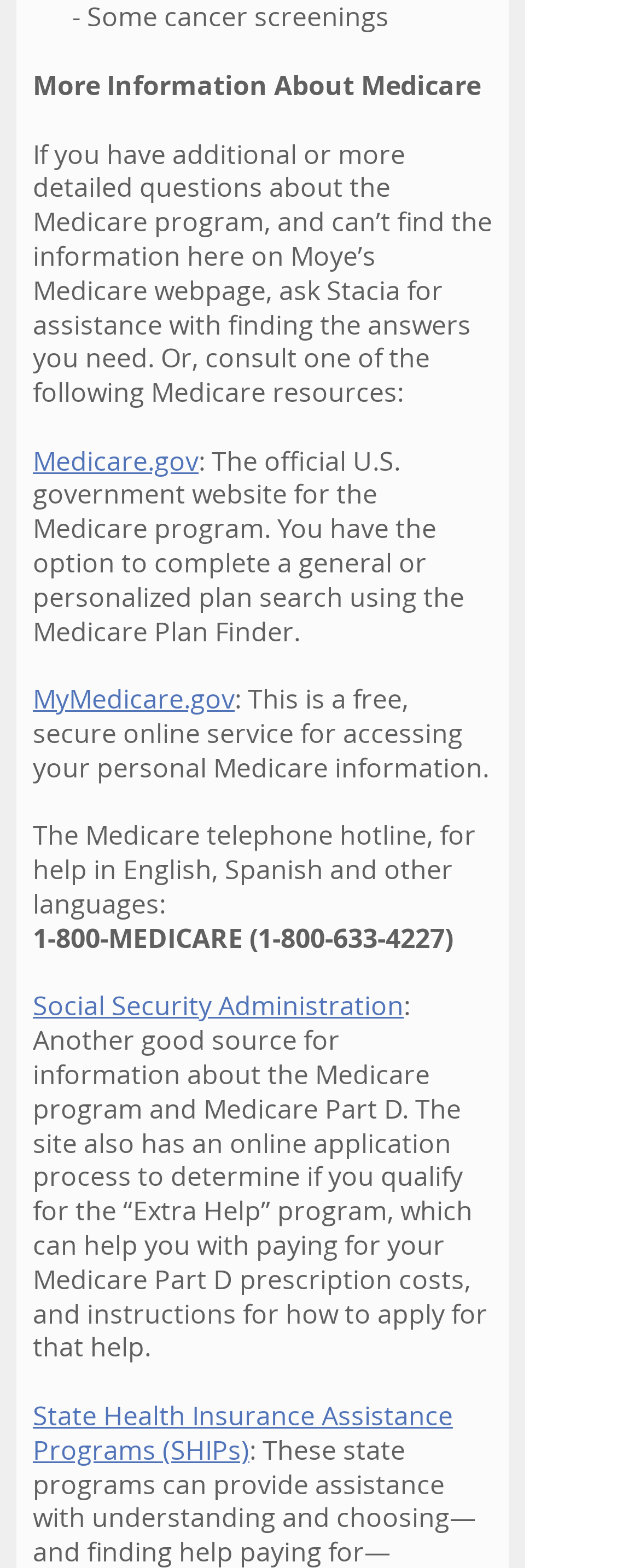What is the purpose of the 'Extra Help' program?
Using the image, respond with a single word or phrase.

Help with Medicare Part D prescription costs